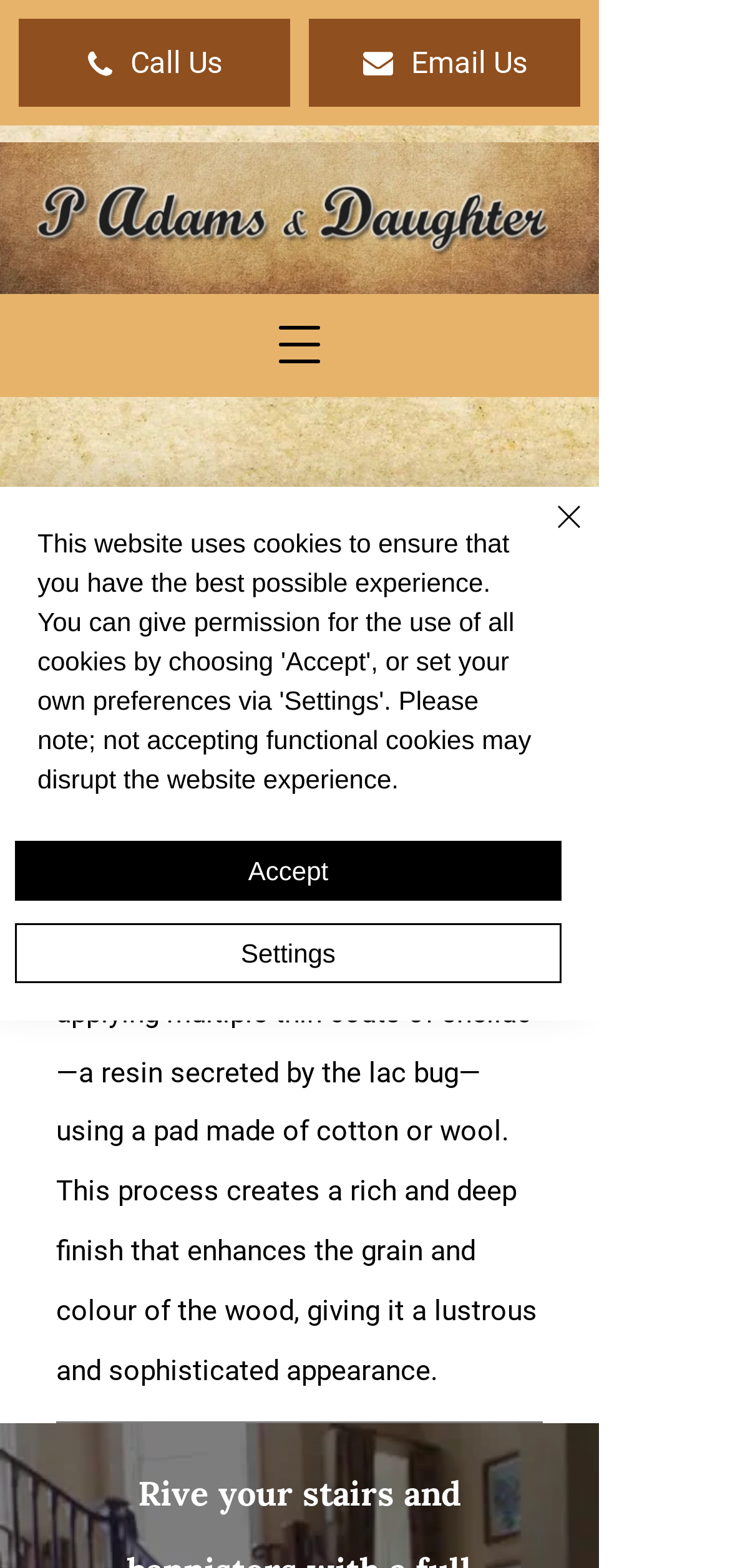Explain the webpage in detail, including its primary components.

The webpage is about Adams & Daughter, a company that offers specialist French polishing services. At the top left, there is a navigation menu button. To the right of the button, there are two links, "Call Us" and "Email Us", which are positioned horizontally. Below these links, there is a large background image that spans most of the width of the page.

On top of the background image, there is a logo of Adams and Daughter, which is an image with a link. Below the logo, there is a heading that reads "Stair Handrails". Under the heading, there is a block of text that describes French polishing, a technique used to finish and restore wooden surfaces. The text is quite long and takes up a significant portion of the page.

At the bottom right of the page, there is a link to WhatsApp, accompanied by a small image. Above the WhatsApp link, there is a cookie alert message that informs users about the website's cookie policy. The alert message has three buttons: "Accept", "Settings", and "Close". The "Close" button has a small image of a cross.